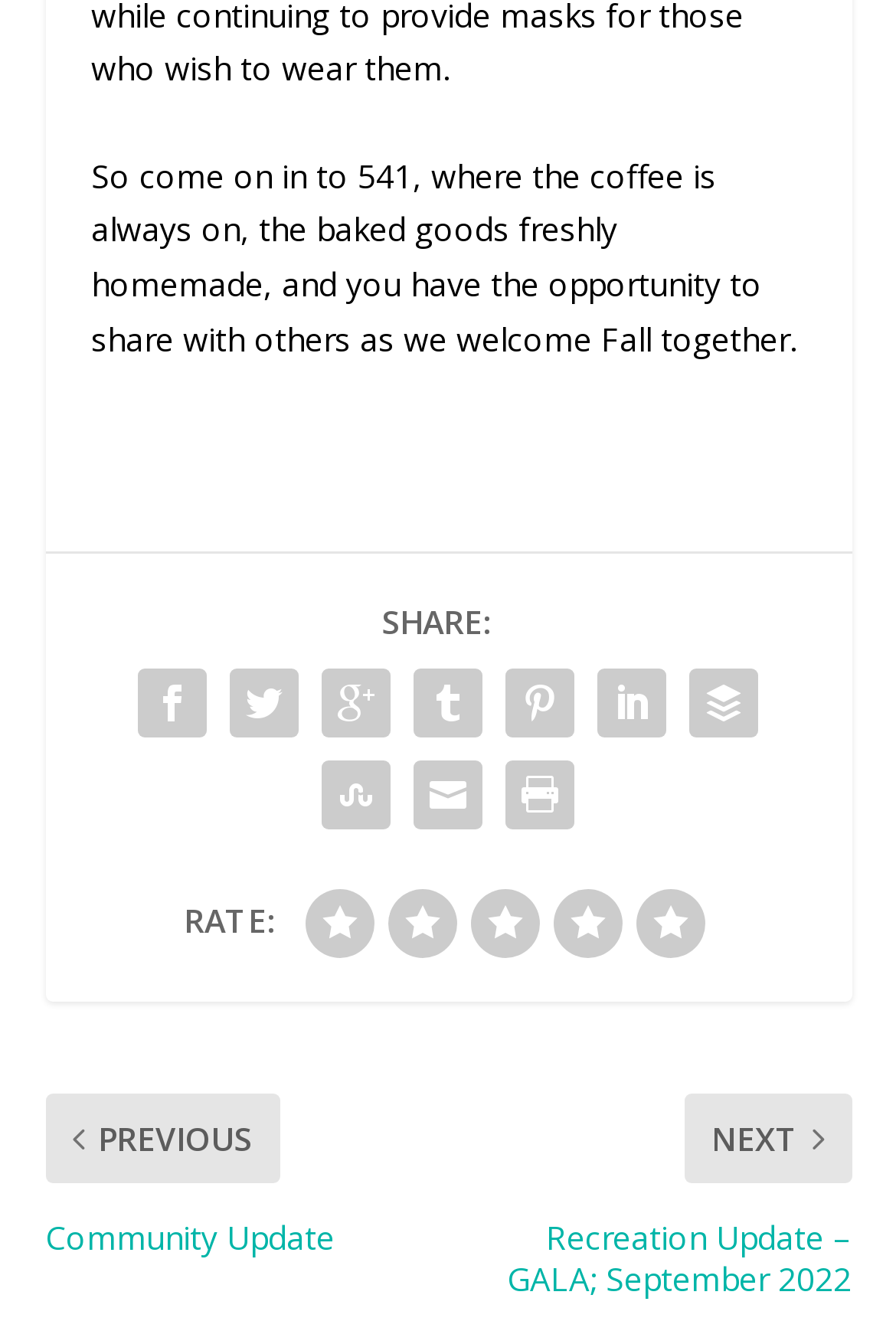Please determine the bounding box coordinates of the clickable area required to carry out the following instruction: "Click the Instagram link". The coordinates must be four float numbers between 0 and 1, represented as [left, top, right, bottom].

[0.346, 0.489, 0.449, 0.557]